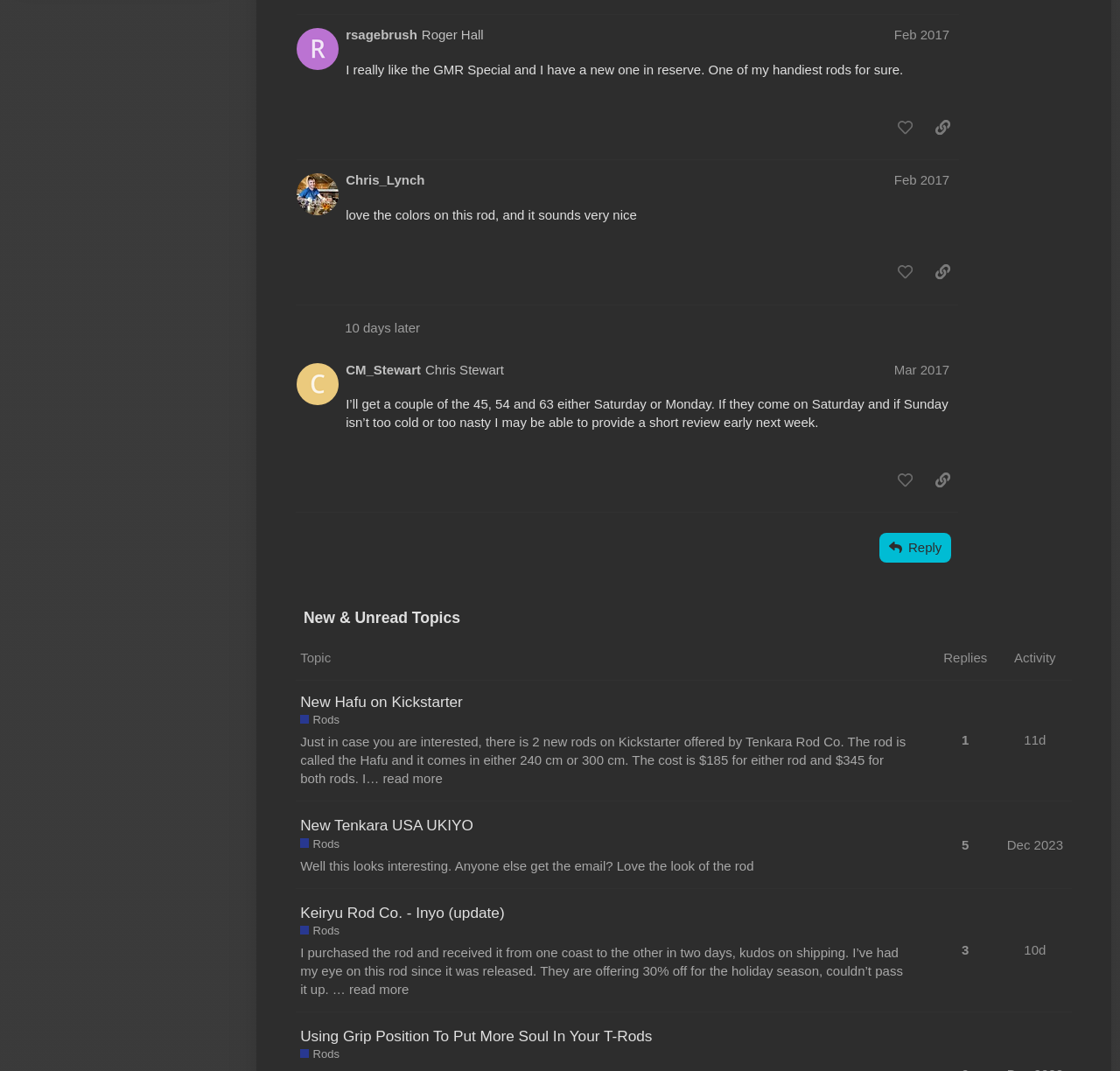Identify the bounding box coordinates of the clickable region required to complete the instruction: "Click the HOME link". The coordinates should be given as four float numbers within the range of 0 and 1, i.e., [left, top, right, bottom].

None